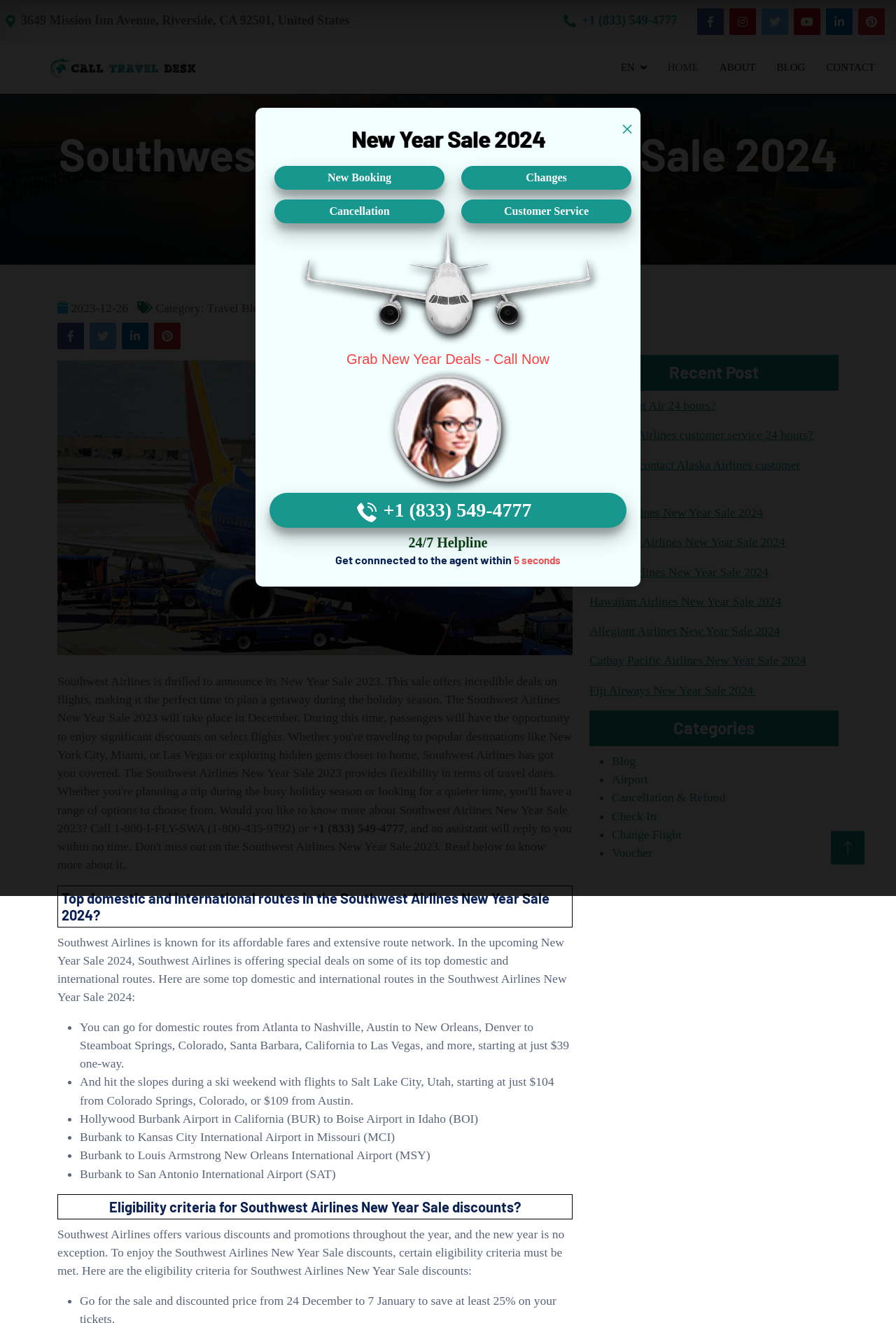Find the bounding box coordinates corresponding to the UI element with the description: "Change Flight". The coordinates should be formatted as [left, top, right, bottom], with values as floats between 0 and 1.

[0.683, 0.625, 0.761, 0.636]